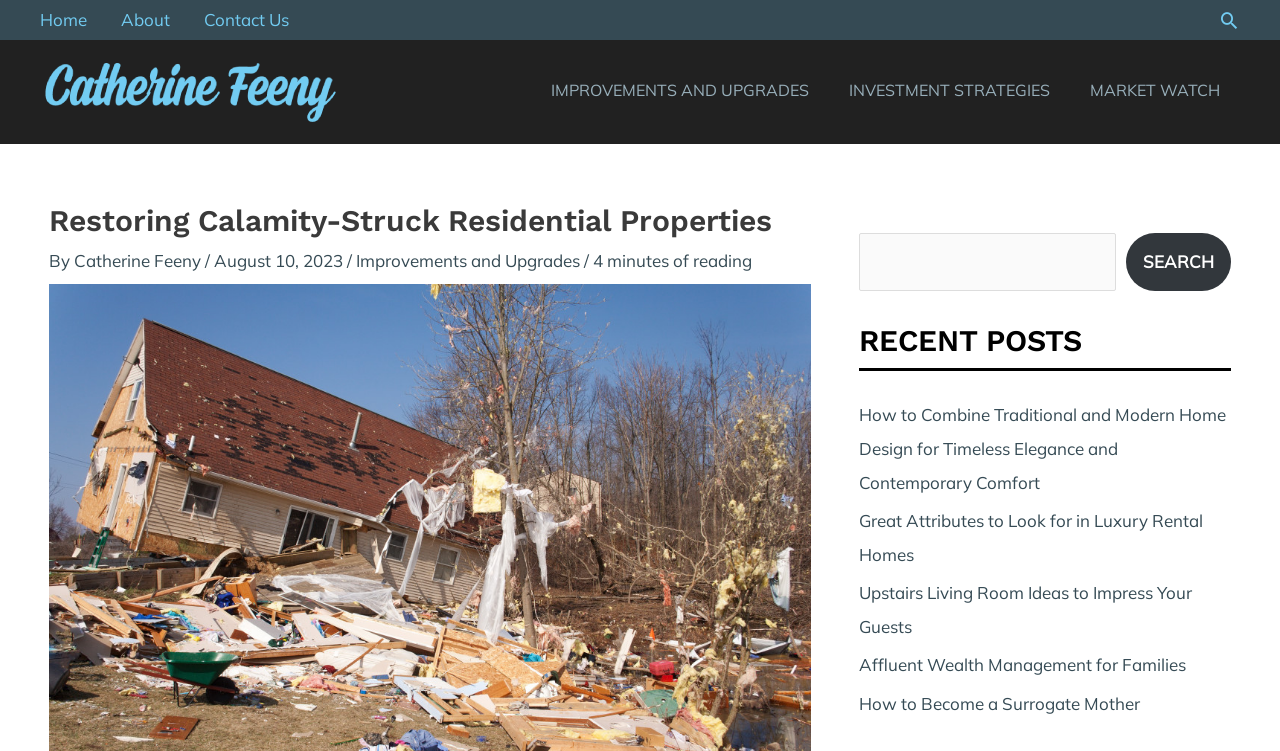Summarize the webpage with intricate details.

This webpage is about restoring residential properties damaged by calamities, with a focus on the author Catherine Feeny's expertise. At the top left corner, there is a navigation menu with links to "Home", "About", and "Contact Us". Next to it is the Catherine Feeny logo, which is an image. On the top right corner, there is a search icon link and a search bar with a button.

Below the navigation menu, there is a main heading "Restoring Calamity-Struck Residential Properties" followed by the author's name and the date "August 10, 2023". The article is categorized under "Improvements and Upgrades" and has a reading time of "4 minutes".

On the right side of the page, there is a section titled "RECENT POSTS" with five links to other articles, including "How to Combine Traditional and Modern Home Design for Timeless Elegance and Contemporary Comfort", "Great Attributes to Look for in Luxury Rental Homes", and others.

The webpage has a clean and organized structure, with clear headings and concise text. The use of links and categories helps to facilitate navigation and exploration of related topics.